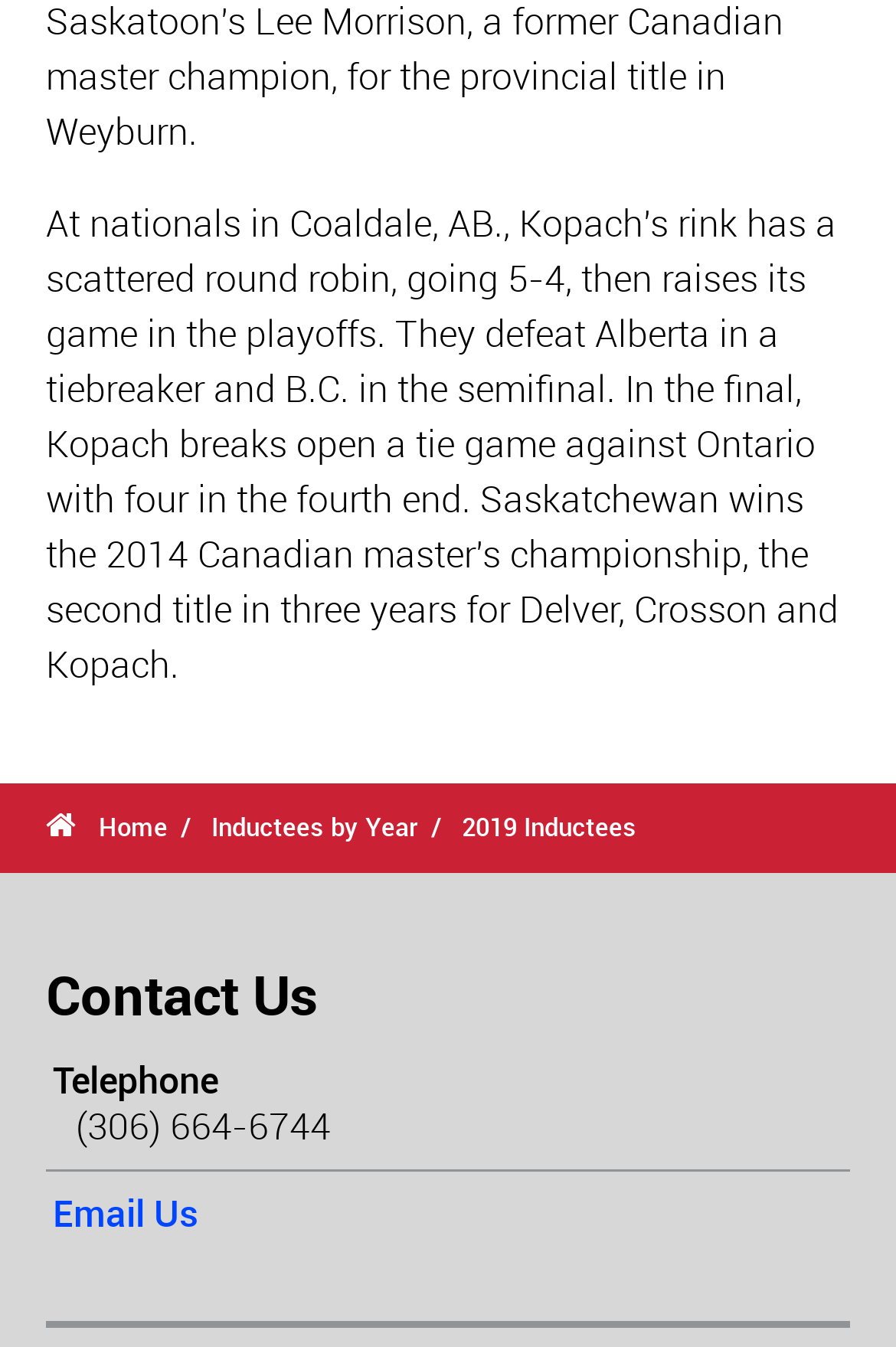Please provide a detailed answer to the question below based on the screenshot: 
What is the email contact method?

I found the email contact method by looking at the 'Contact Us' section, where I saw a link labeled 'Email Us'.